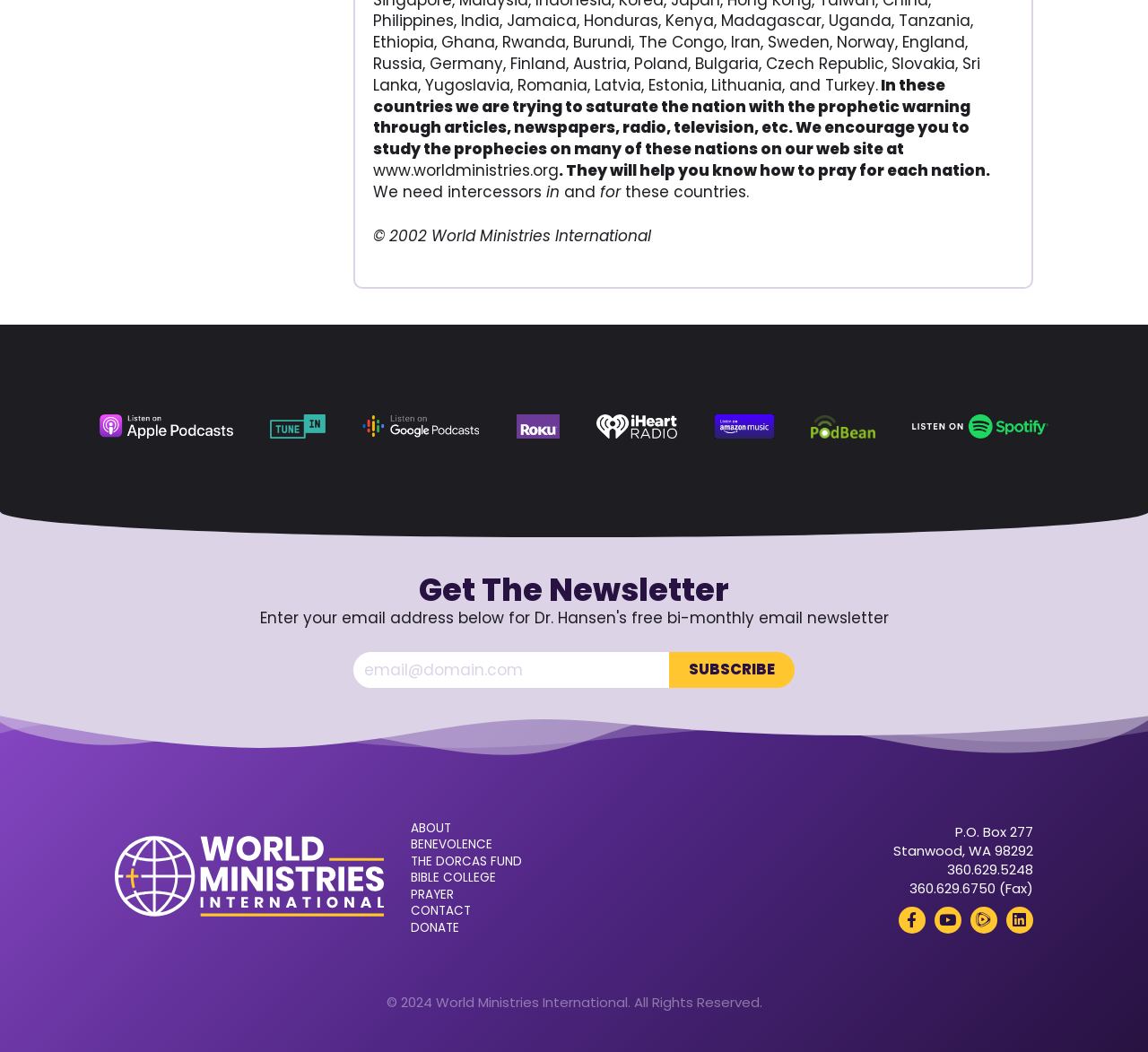Identify the bounding box coordinates for the UI element described as follows: "Donate". Ensure the coordinates are four float numbers between 0 and 1, formatted as [left, top, right, bottom].

[0.358, 0.876, 0.455, 0.888]